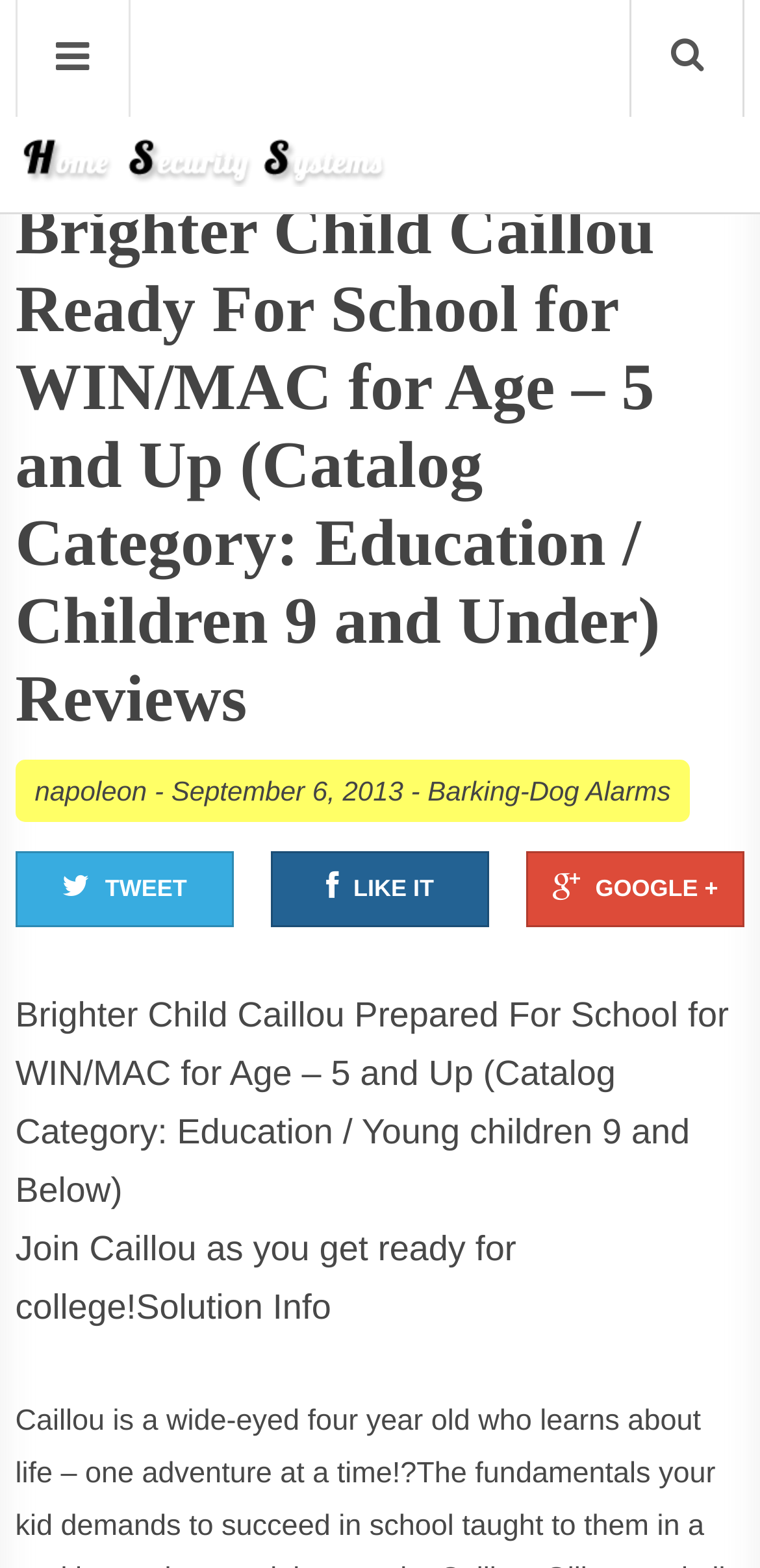Provide a comprehensive caption for the webpage.

The webpage appears to be a product review page for "Brighter Child Caillou Ready For School" educational software. At the top left, there is a small icon and a link to "Home Security Systems". Below this, there is a large header that spans the width of the page, displaying the product title and category.

On the top right, there are three social media links: a tweet button, a like button, and a Google+ button. Below these, there is a section with a product description, which reads "Join Caillou as you get ready for college! Solution Info". This section is positioned above a horizontal line that separates it from the rest of the page.

In the main content area, there are three links: "napoleon", "Barking-Dog Alarms", and a date "September 6, 2013". These links are arranged horizontally, with the date link positioned between the other two. There is also a small icon and a link to the product title, which is repeated from the header.

The overall layout of the page is simple, with a focus on the product title and description. There are no images of the product itself, but there are several icons and links to other pages and social media platforms.